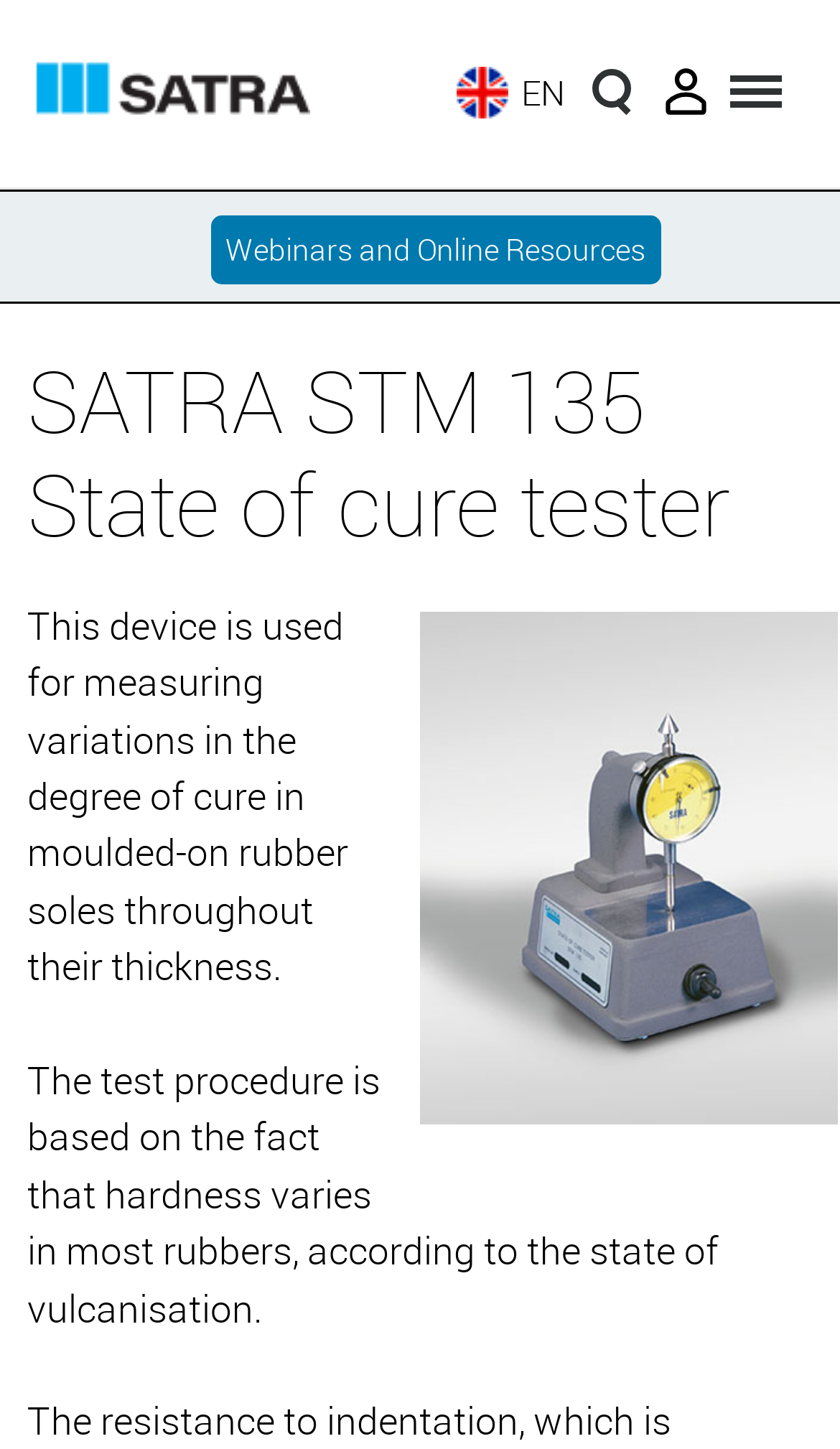Use a single word or phrase to answer the question: 
What is the image below the heading?

STM 135 State of cure tester image